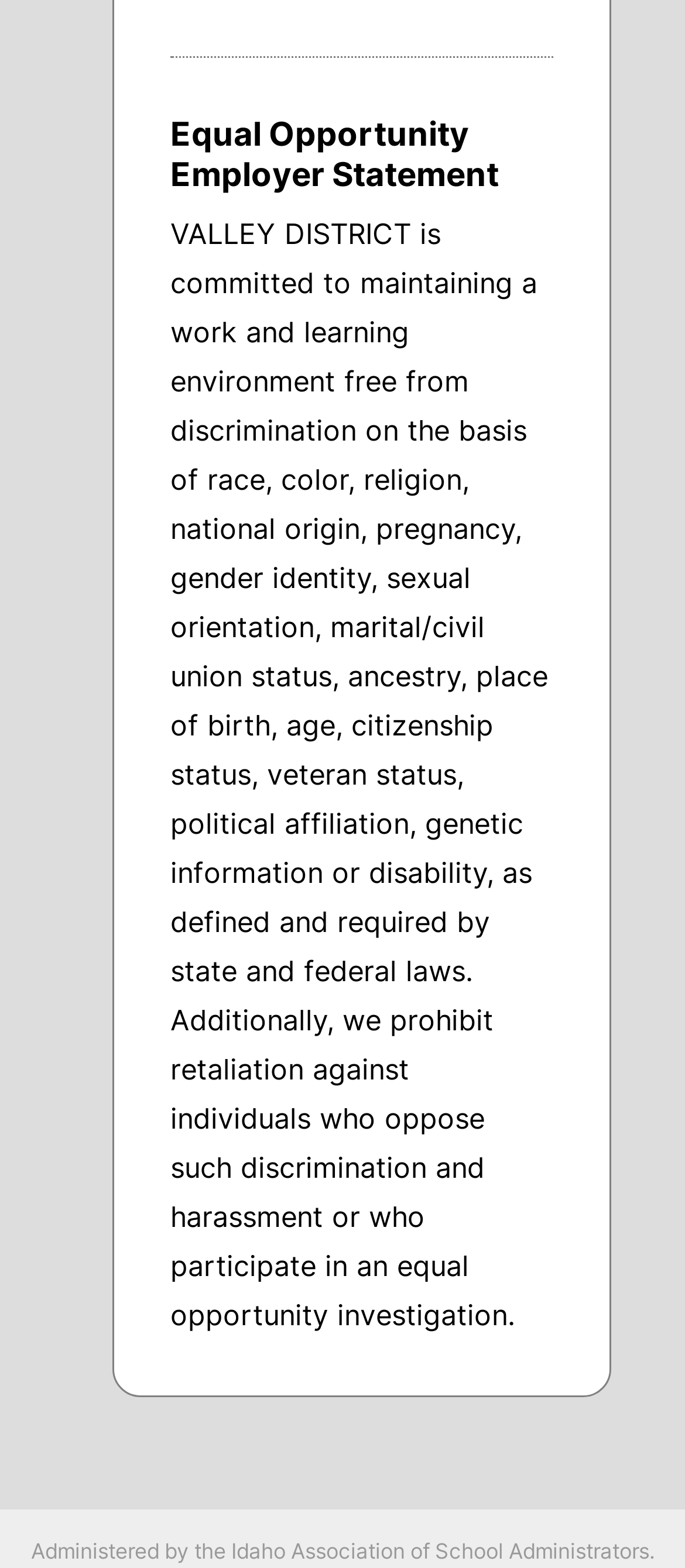Identify the bounding box of the HTML element described here: "veebruar 2023". Provide the coordinates as four float numbers between 0 and 1: [left, top, right, bottom].

None